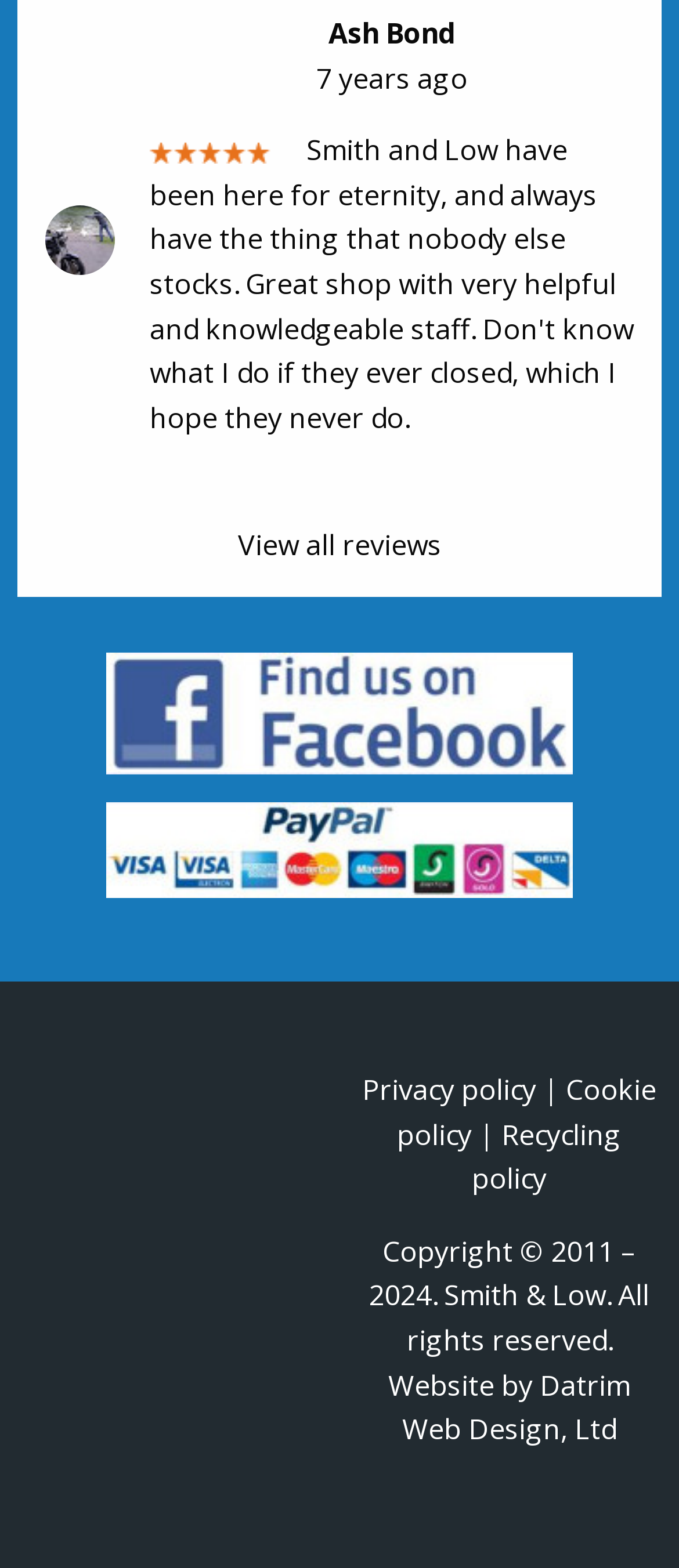How many social media links are there?
Provide a detailed answer to the question, using the image to inform your response.

There is only one social media link, which is the 'facebook' link with bounding box coordinates [0.156, 0.441, 0.844, 0.465], and its corresponding image element with bounding box coordinates [0.156, 0.416, 0.844, 0.494].